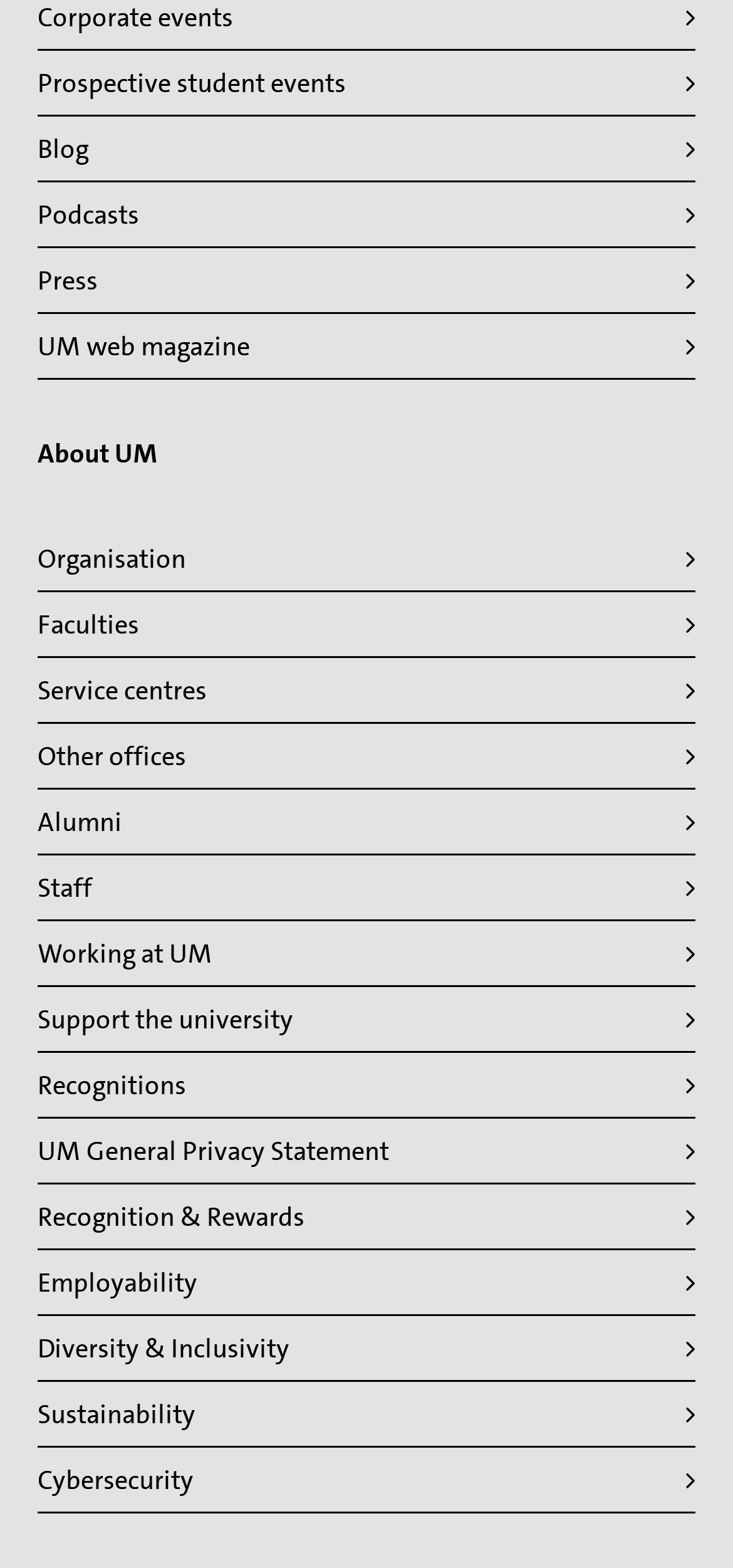What is the focus of the 'Diversity & Inclusivity' link?
Please answer the question with as much detail and depth as you can.

The 'Diversity & Inclusivity' link is likely focused on the university's policies and initiatives related to diversity and inclusivity, which can be accessed by clicking on the link.